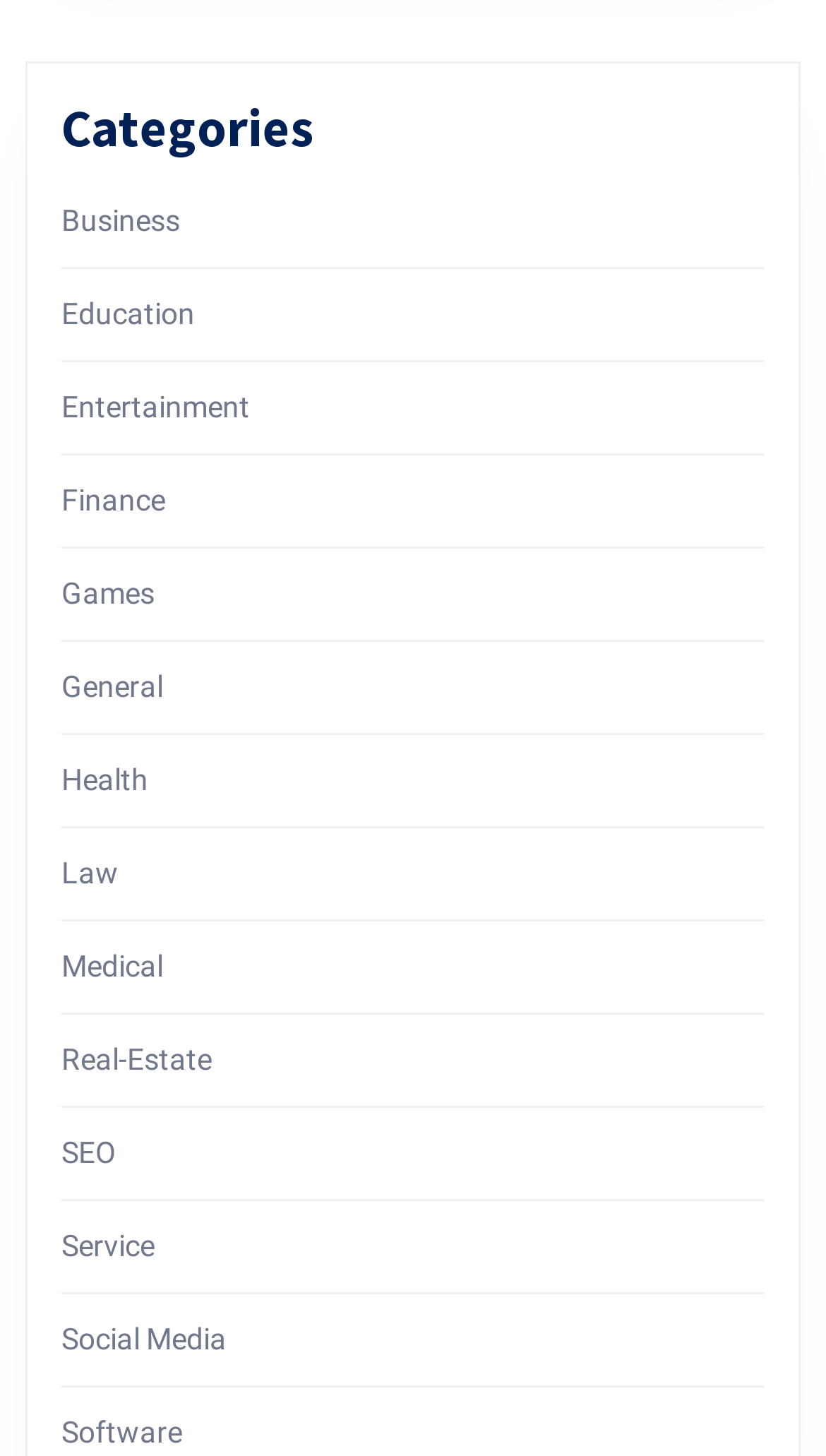Identify the bounding box coordinates necessary to click and complete the given instruction: "Explore Games link".

[0.074, 0.396, 0.187, 0.42]